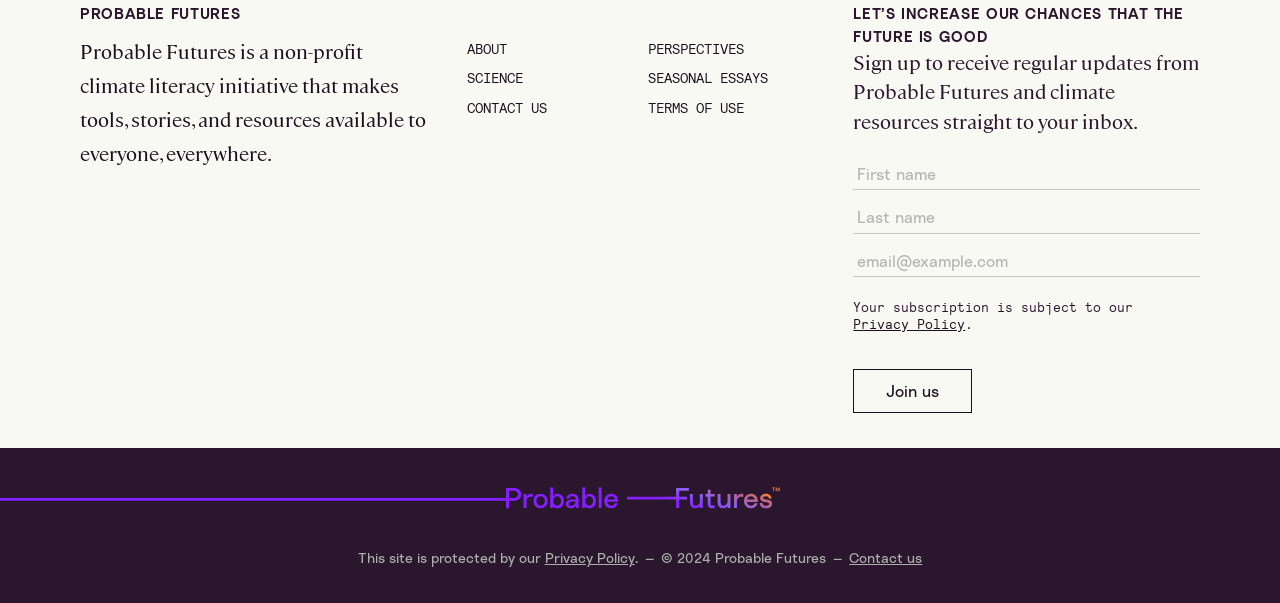Highlight the bounding box of the UI element that corresponds to this description: "About".

[0.365, 0.056, 0.494, 0.105]